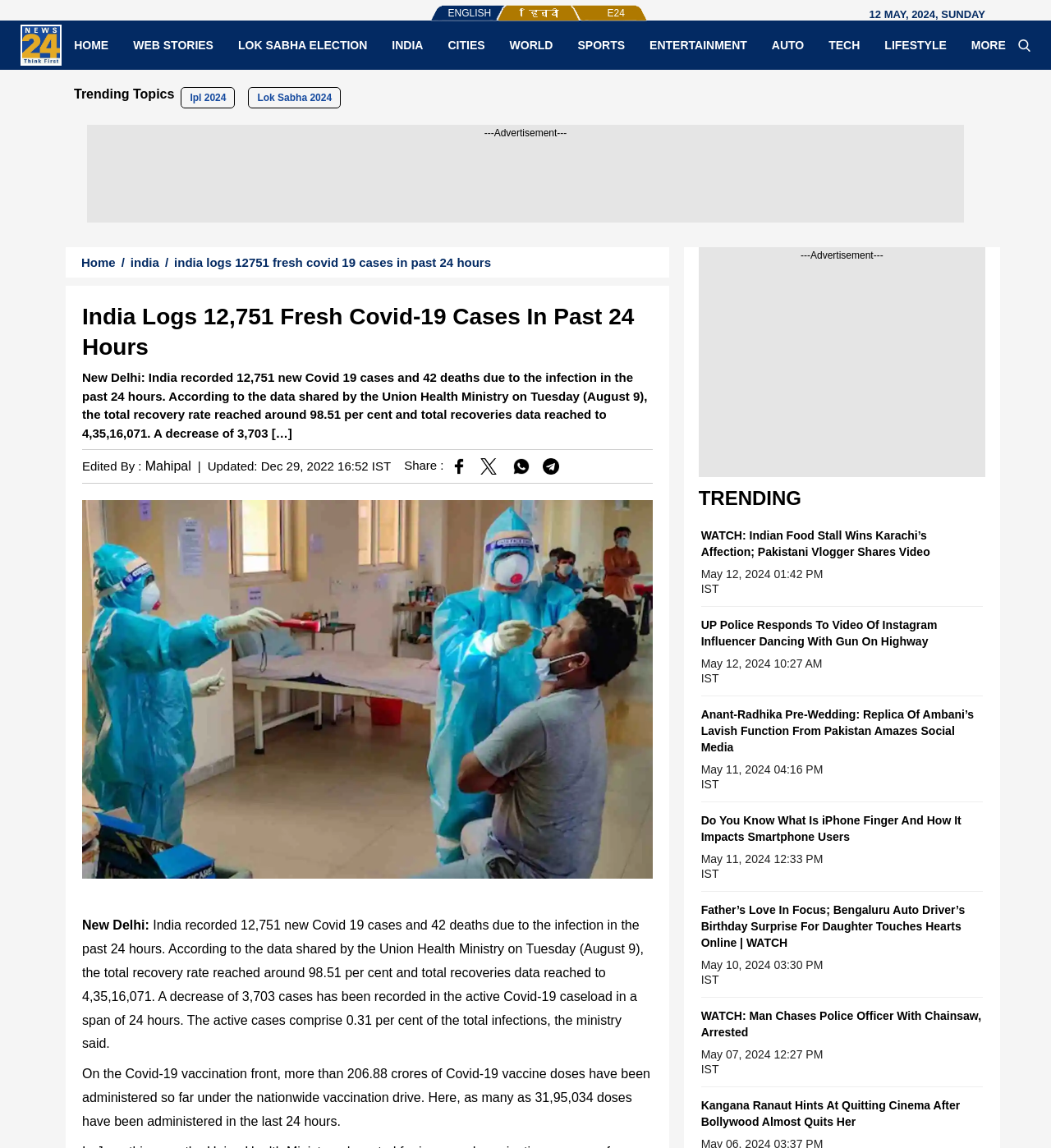What is the date mentioned in the top-right corner of the webpage?
Kindly offer a comprehensive and detailed response to the question.

I looked at the top-right corner of the webpage and found the date '12 MAY, 2024, SUNDAY' mentioned in a static text element.